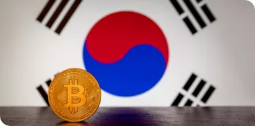Provide a one-word or brief phrase answer to the question:
What does the Bitcoin symbolize?

Decentralized finance